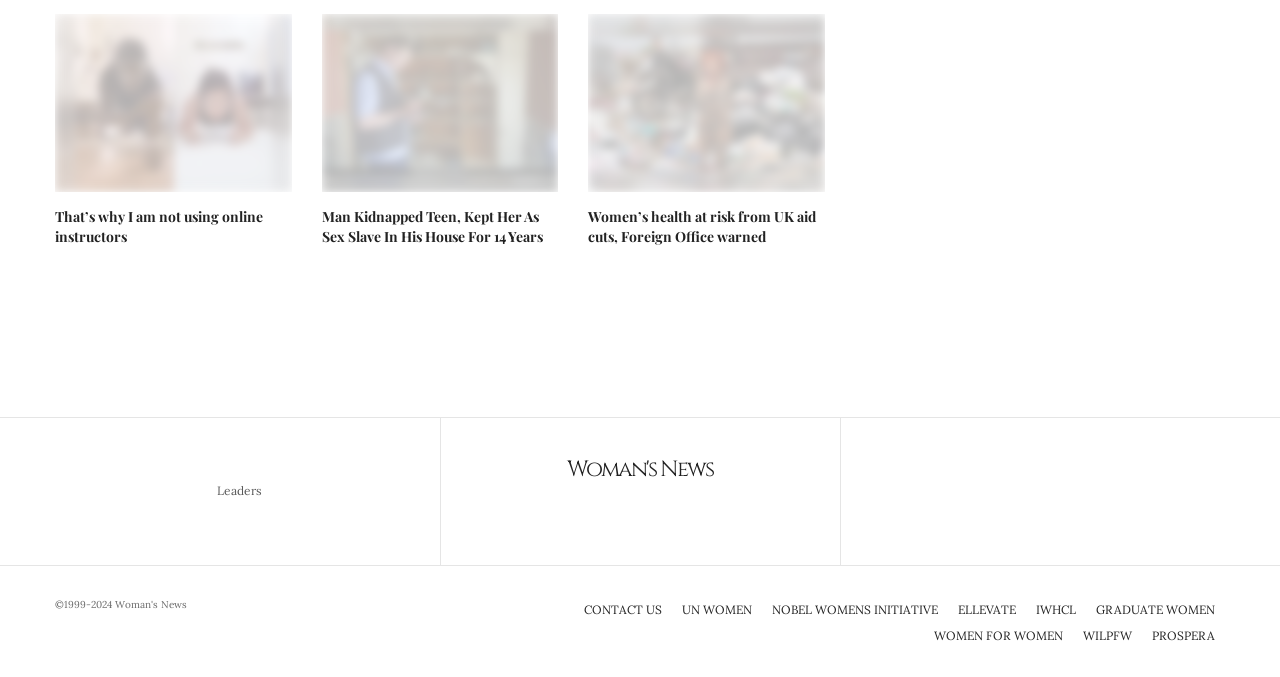Please use the details from the image to answer the following question comprehensively:
How many images are on the webpage?

There are three figures on the webpage, each containing an image, as indicated by the presence of 'image' elements with IDs 858, 860, and 862.